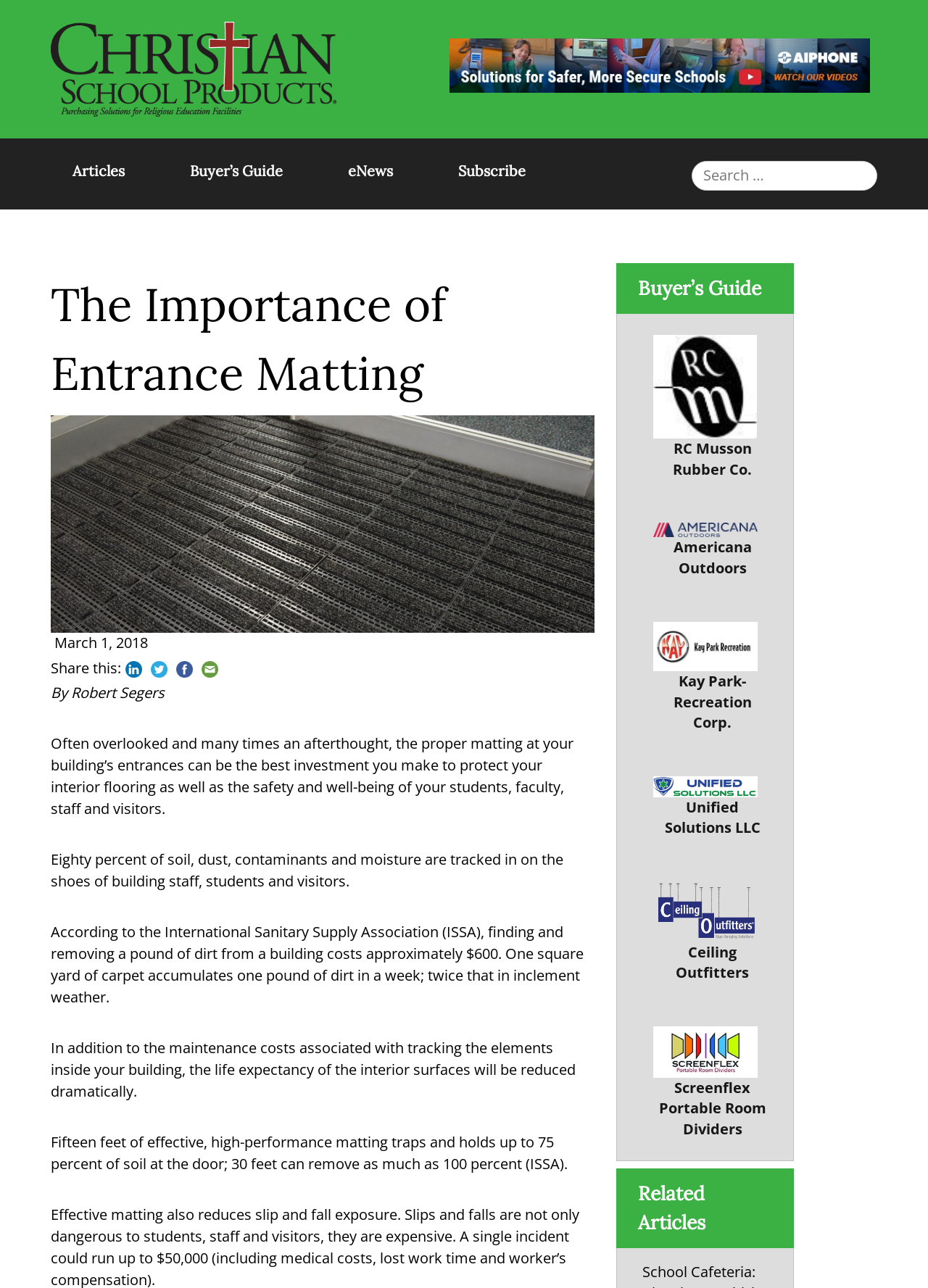How many companies are listed in the Buyer's Guide section?
Refer to the screenshot and respond with a concise word or phrase.

5